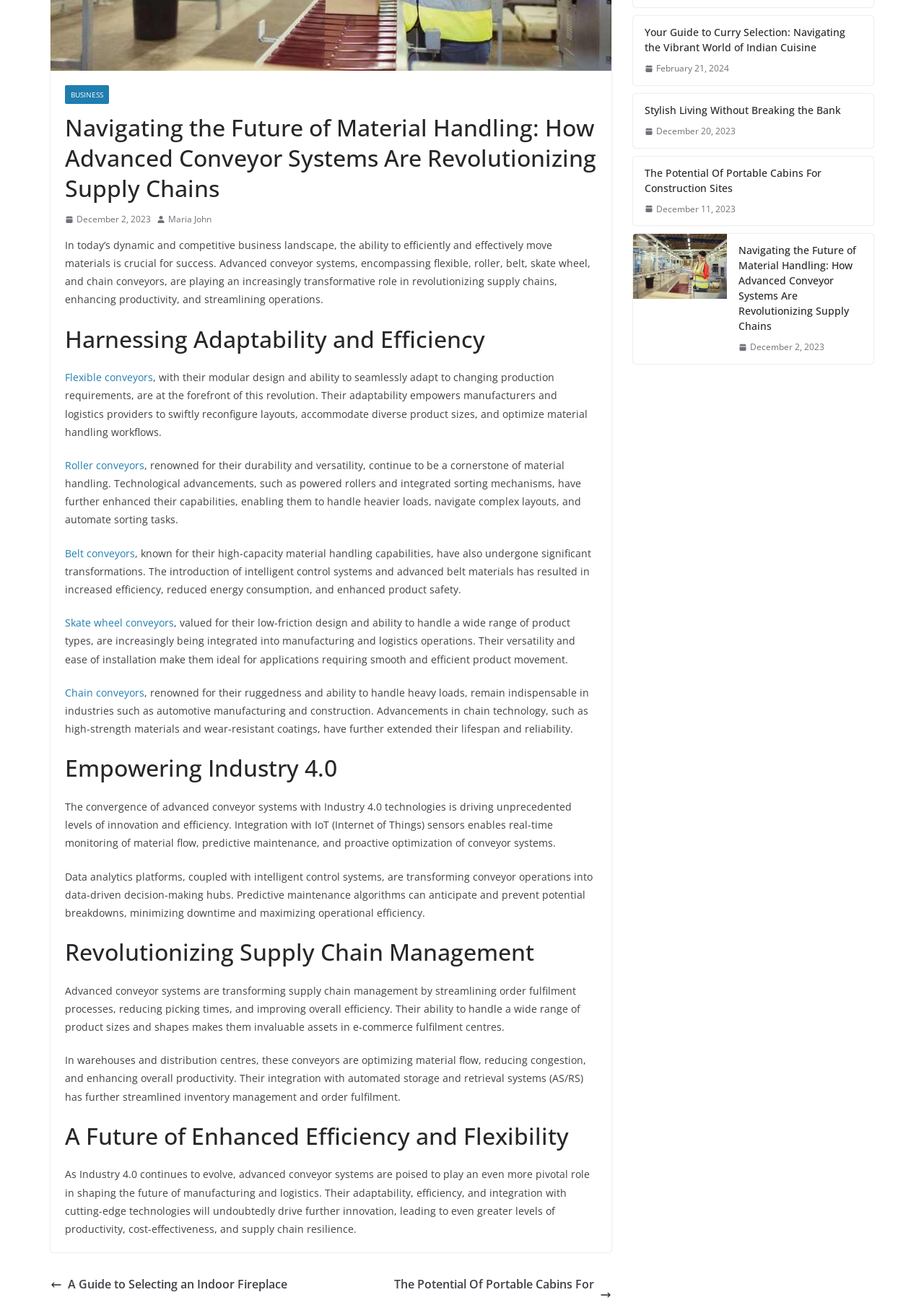For the element described, predict the bounding box coordinates as (top-left x, top-left y, bottom-right x, bottom-right y). All values should be between 0 and 1. Element description: Decline

None